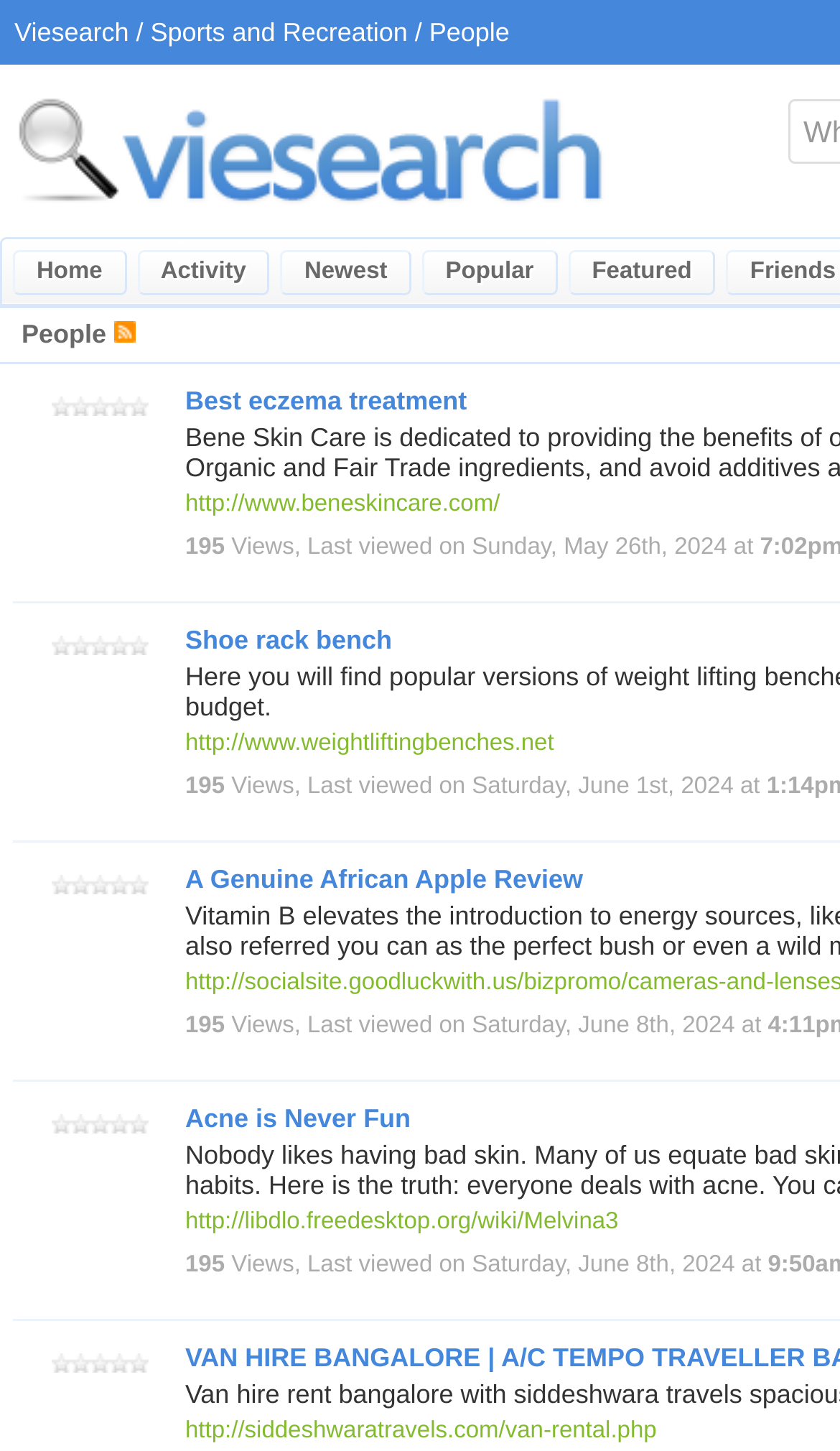Produce an extensive caption that describes everything on the webpage.

The webpage appears to be a search engine results page, specifically showing results for the category "People". At the top, there is a header section with a logo and a navigation menu. The logo is an image with the text "Viesearch - Human Powered Search Engine" next to it. The navigation menu consists of links to "Home", "Activity", "Newest", "Popular", and "Featured".

Below the header section, there is a title "People" followed by a series of search results. Each result consists of a link to a webpage, a rating section with 0 stars and 0 ratings, and some metadata about the webpage, including the number of views and the last viewed date. The results are listed in a vertical column, with each result taking up a significant portion of the page width.

The search results appear to be a mix of topics, including health-related topics such as eczema treatment and acne, as well as product reviews and services like shoe rack benches and van rentals. Each result has a brief description or title, and some of them have an accompanying image. The images are small and appear to be icons or thumbnails rather than large images.